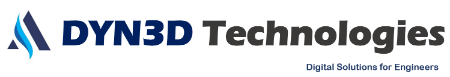Generate an elaborate caption that covers all aspects of the image.

The image features the logo of DYN3D Technologies, prominently displaying the company name in a modern font. The text "DYN3D" is styled in bold blue letters, followed by the word "Technologies" in dark gray, indicating a professional and innovative brand identity. Below the company name, there is a tagline that reads "Digital Solutions for Engineers," which emphasizes DYN3D's commitment to providing high-quality digital engineering services. The logo is sleek and visually appealing, reflecting the cutting-edge nature of the company's solutions within the engineering and tech sectors.